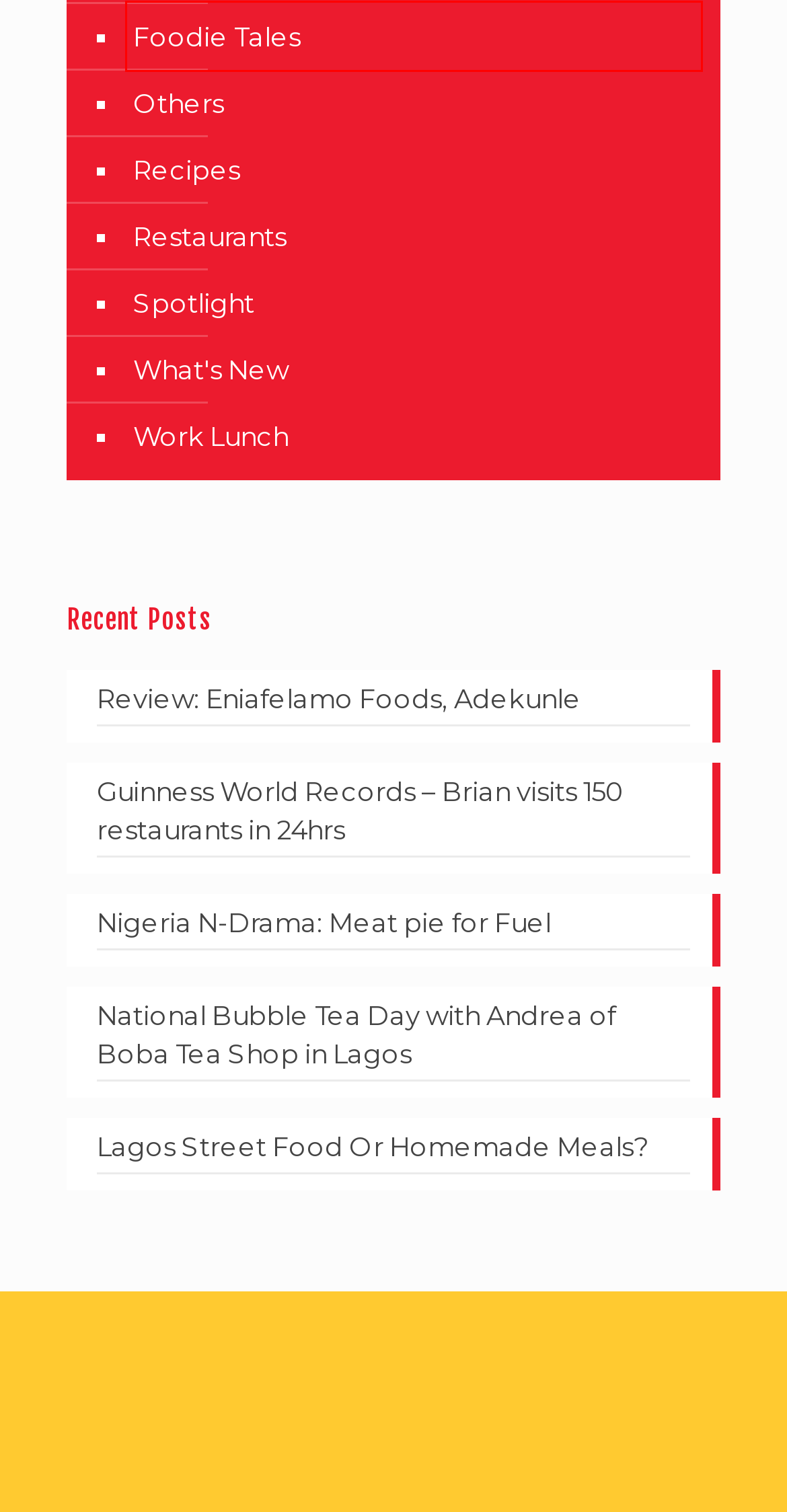Given a webpage screenshot with a red bounding box around a UI element, choose the webpage description that best matches the new webpage after clicking the element within the bounding box. Here are the candidates:
A. Others Archives · Foodie in Lagos
B. Restaurants Archives · Foodie in Lagos
C. Lagos Street Food or Homemade Meals?
D. What's New Archives · Foodie in Lagos
E. Spotlight Archives · Foodie in Lagos
F. Foodie Tales Archives · Foodie in Lagos
G. Eniafelamo Adekunle
H. Work Lunch Archives · Foodie in Lagos

F